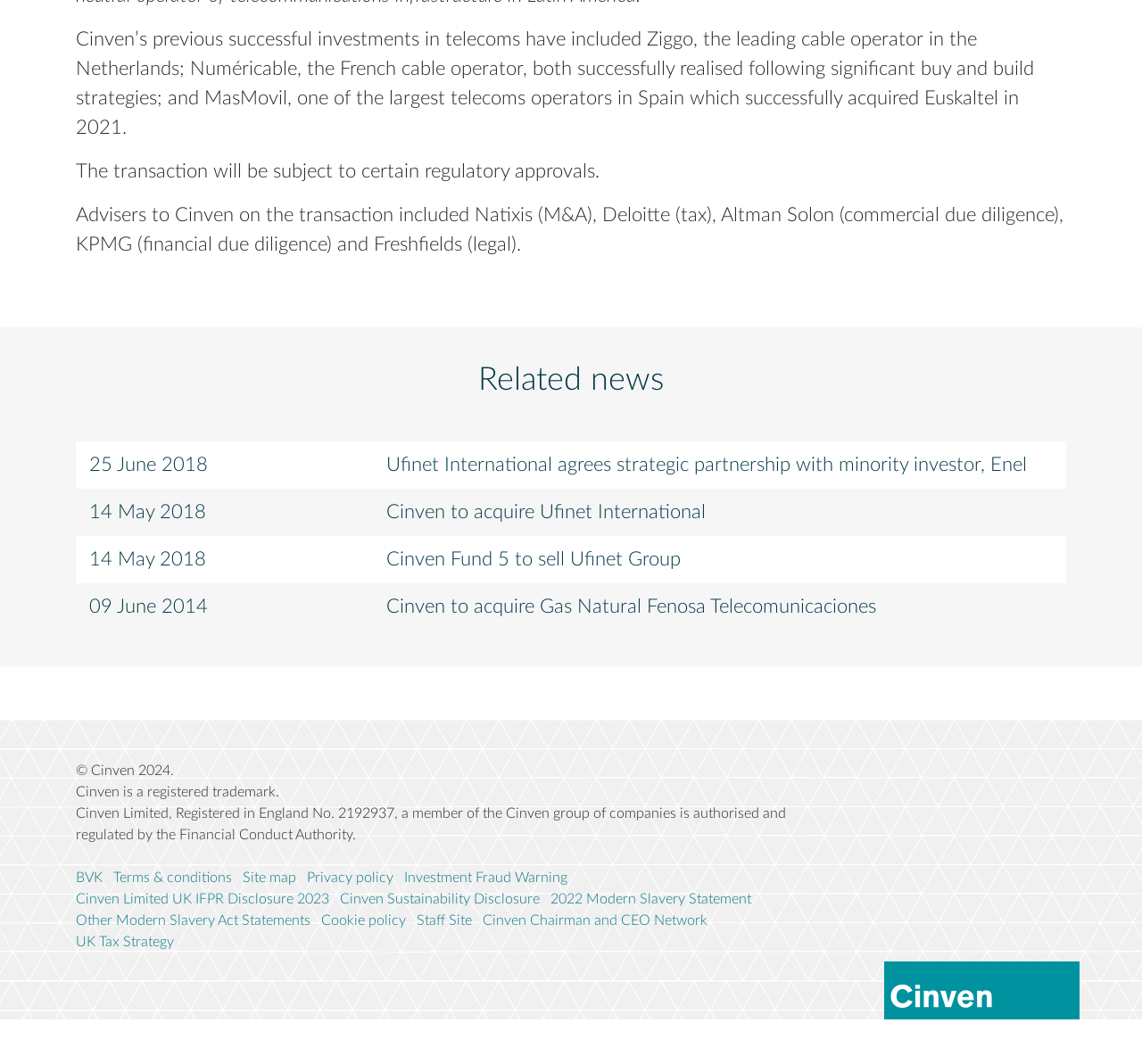Locate the UI element described by Privacy policy in the provided webpage screenshot. Return the bounding box coordinates in the format (top-left x, top-left y, bottom-right x, bottom-right y), ensuring all values are between 0 and 1.

[0.269, 0.814, 0.345, 0.835]